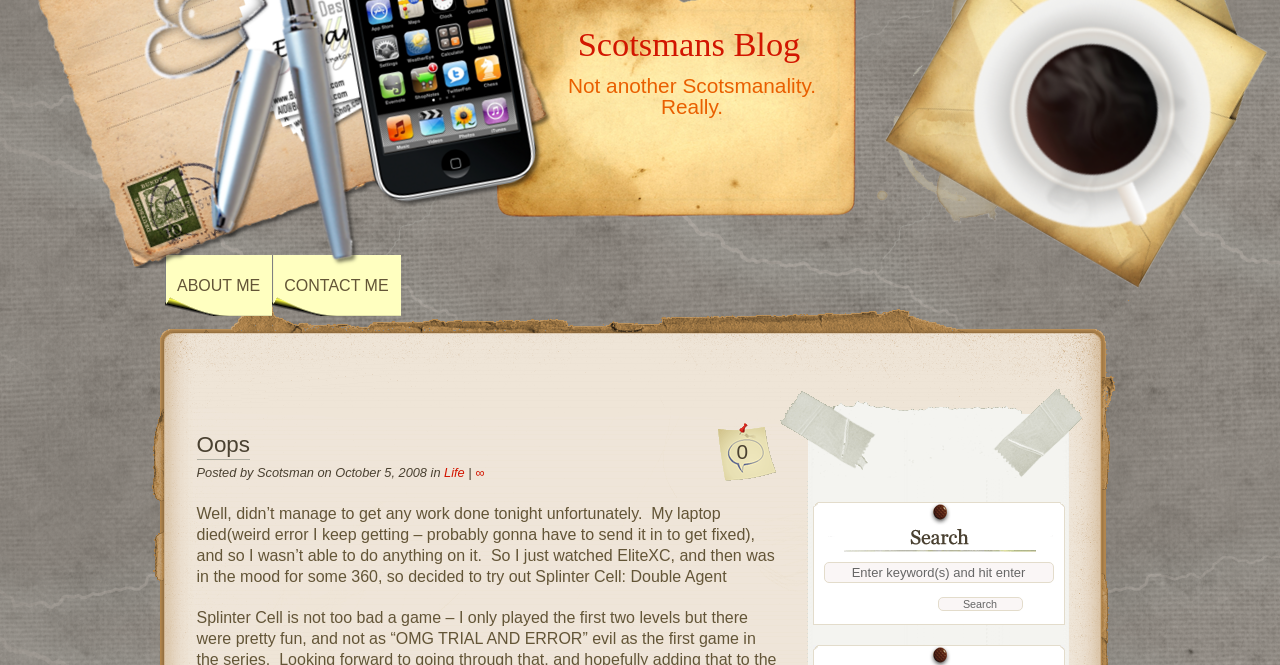Carefully examine the image and provide an in-depth answer to the question: How many links are in the top navigation menu?

The top navigation menu contains three links: 'ABOUT ME', 'CONTACT ME', and a link with the text '0'.